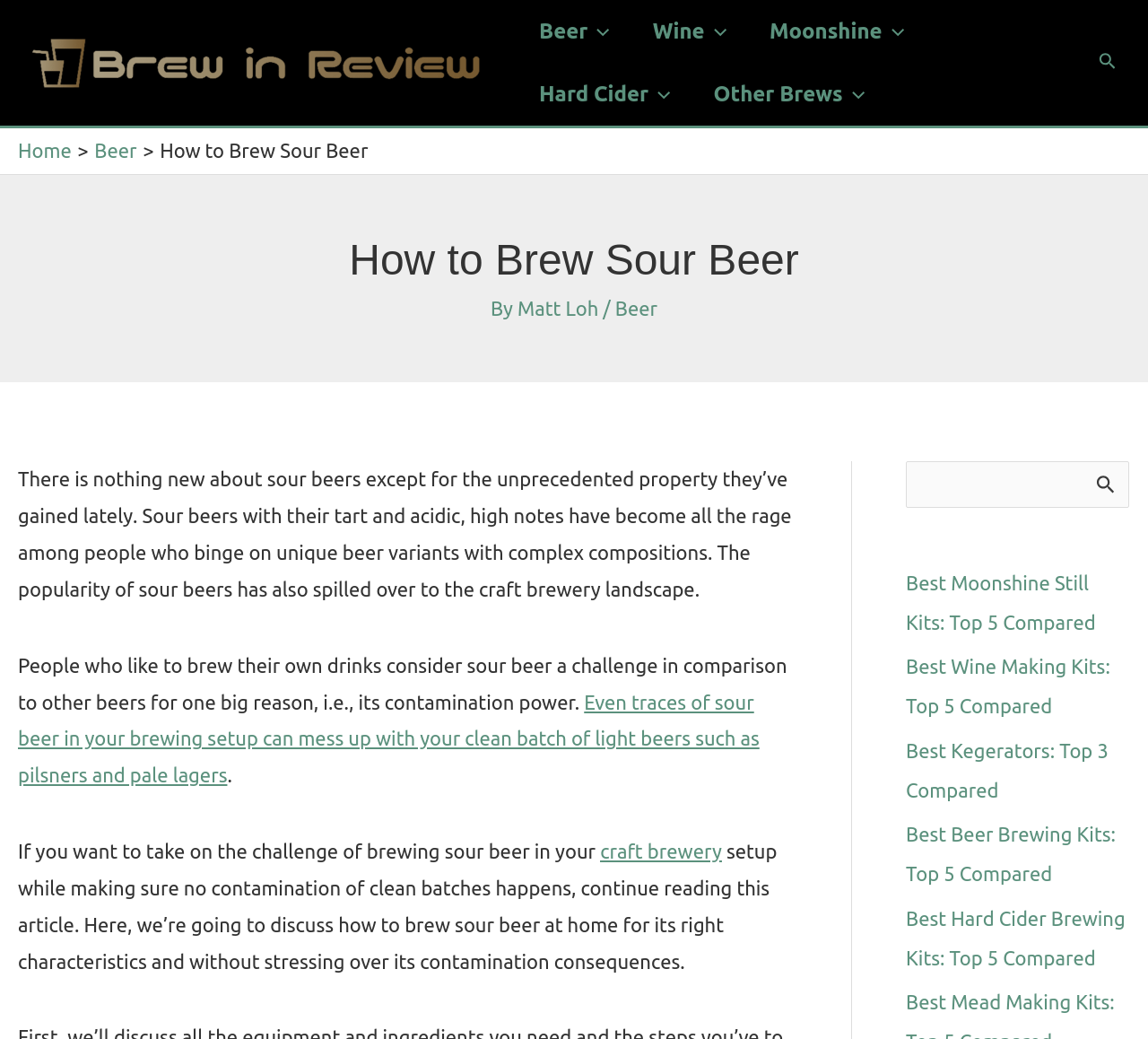How many links are in the complementary section?
Examine the image and provide an in-depth answer to the question.

The complementary section has 4 links, which are 'Best Moonshine Still Kits: Top 5 Compared', 'Best Wine Making Kits: Top 5 Compared', 'Best Kegerators: Top 3 Compared', and 'Best Beer Brewing Kits: Top 5 Compared'.